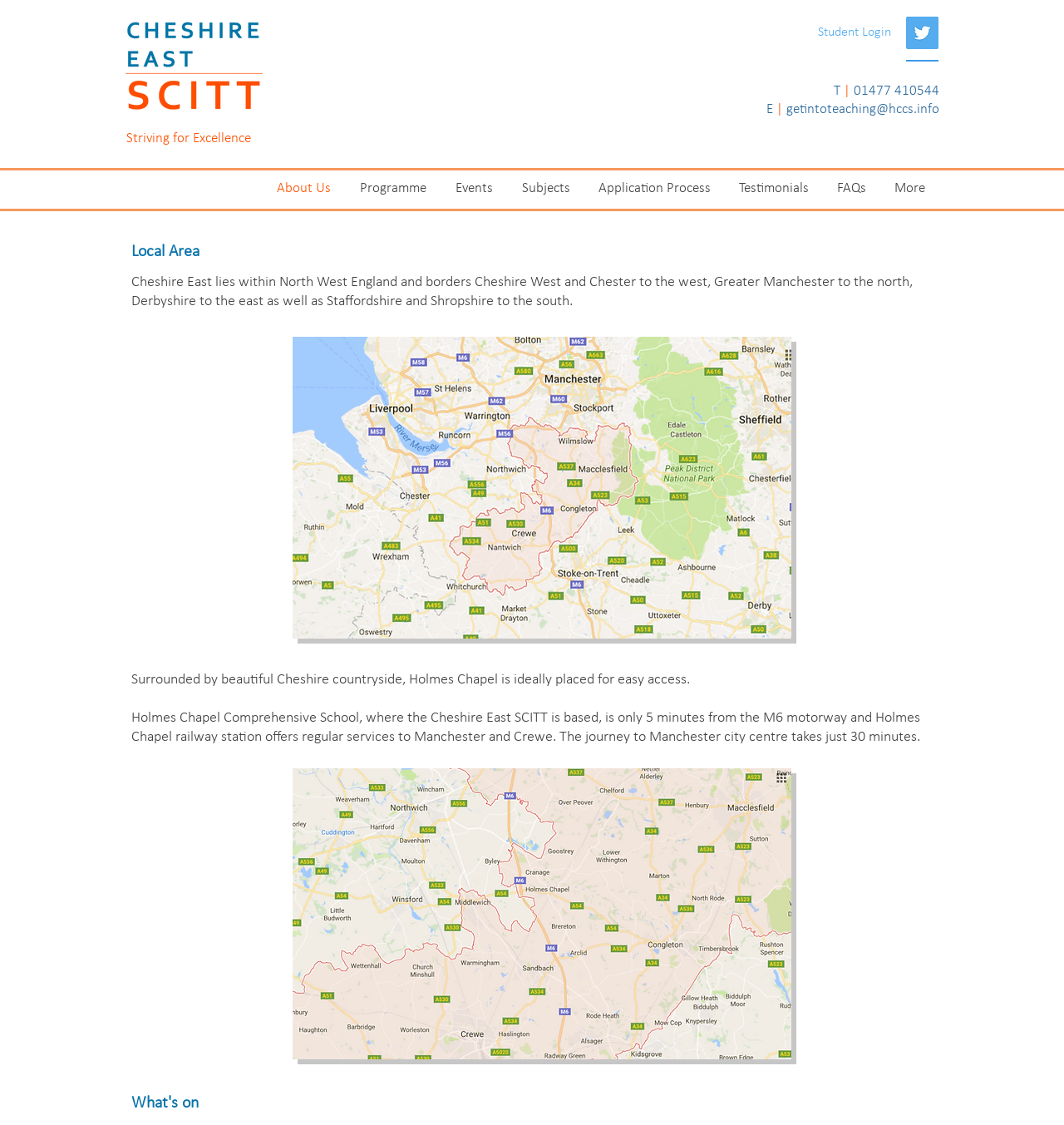Provide the bounding box coordinates of the HTML element described by the text: "Building Your Optimal Health".

None